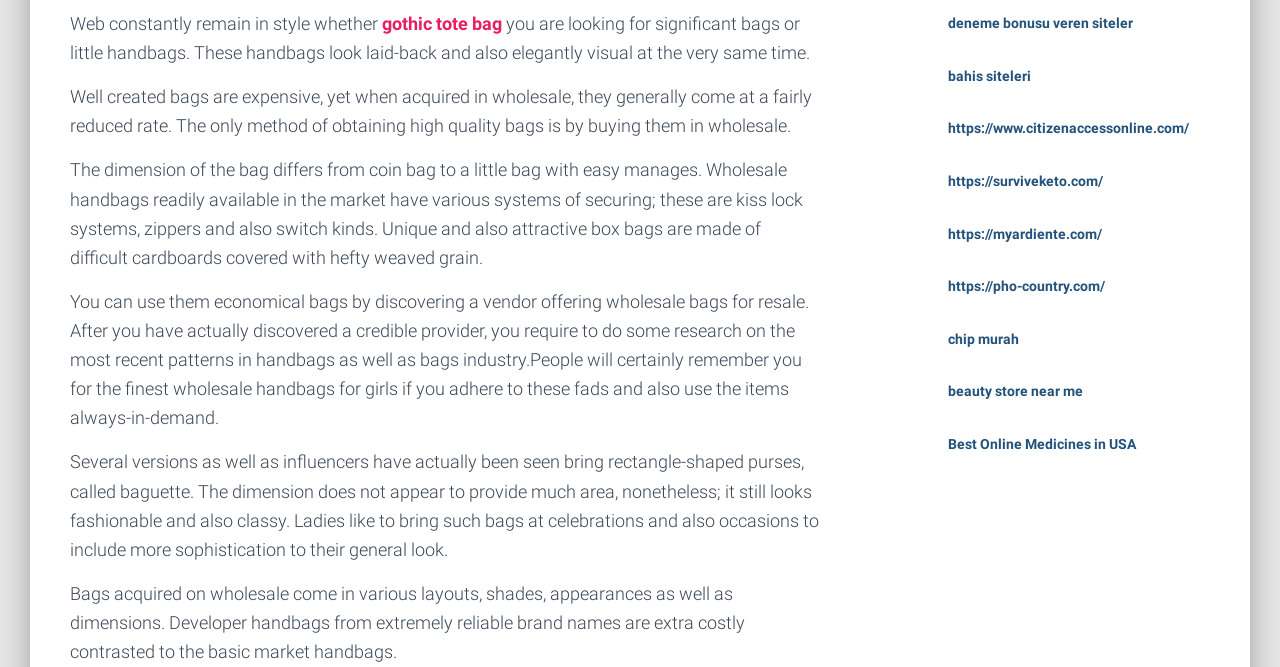Using floating point numbers between 0 and 1, provide the bounding box coordinates in the format (top-left x, top-left y, bottom-right x, bottom-right y). Locate the UI element described here: gothic tote bag

[0.298, 0.02, 0.392, 0.051]